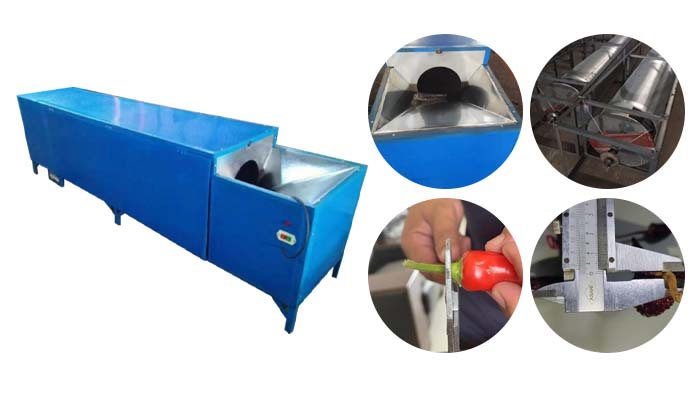Use a single word or phrase to answer the question: 
What is the material of the feed opening?

stainless steel